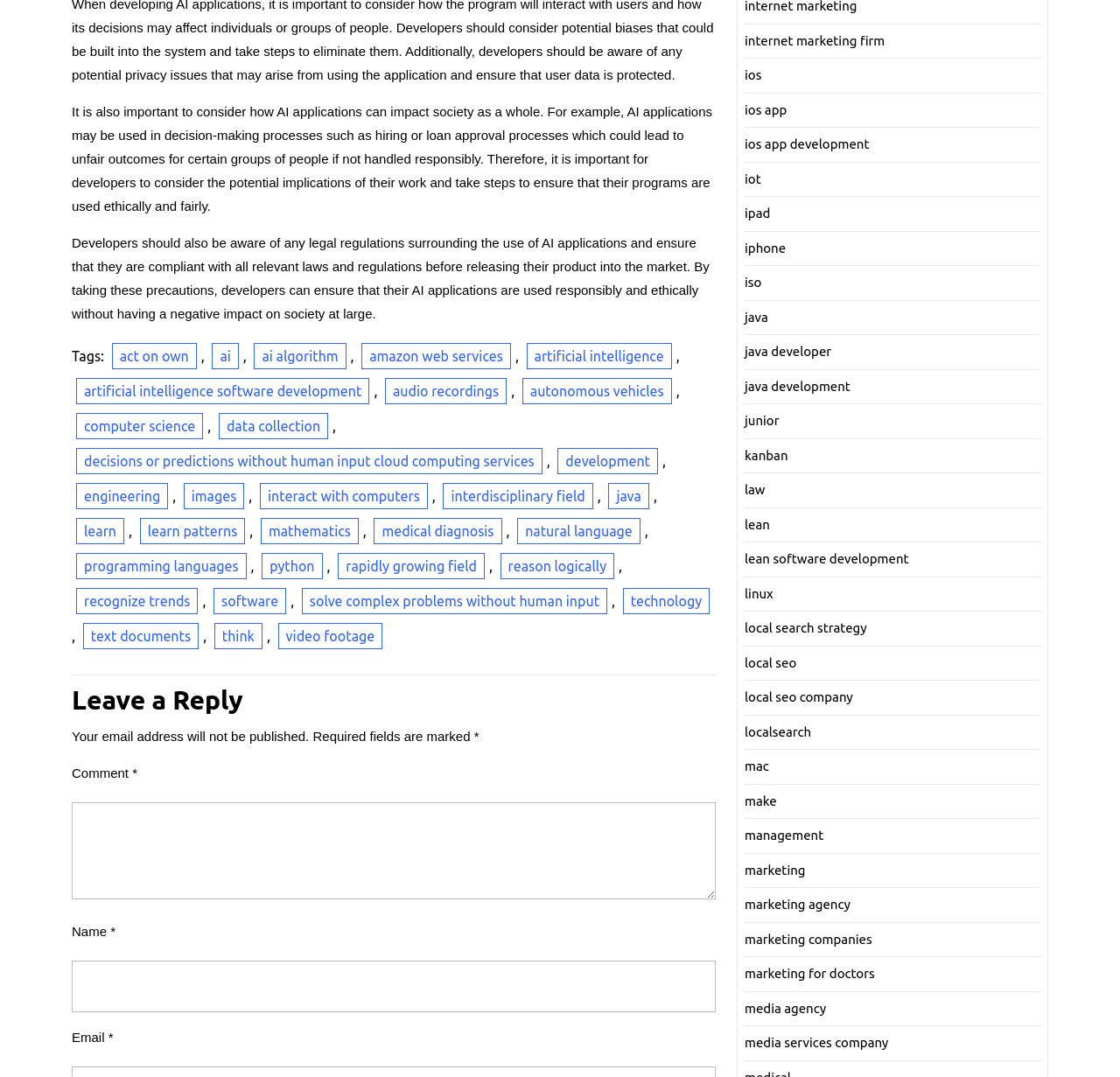What is required to submit a comment?
Please answer the question with a detailed and comprehensive explanation.

The fields marked with an asterisk (*) in the 'Leave a Reply' section, namely 'Name' and 'Email', are required to be filled in order to submit a comment.